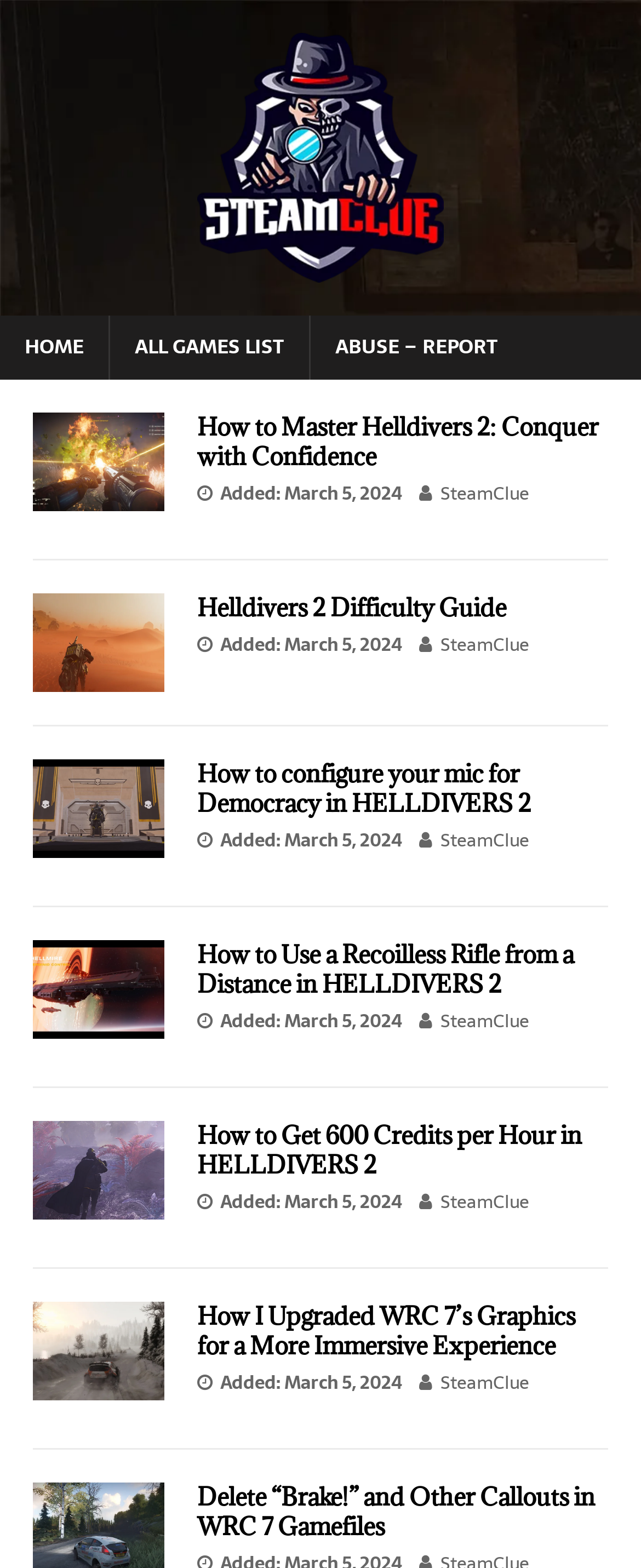With reference to the image, please provide a detailed answer to the following question: What is the name of the game in the first article?

The first article has a heading 'How to Master Helldivers 2: Conquer with Confidence', which indicates that the game being referred to is Helldivers 2.